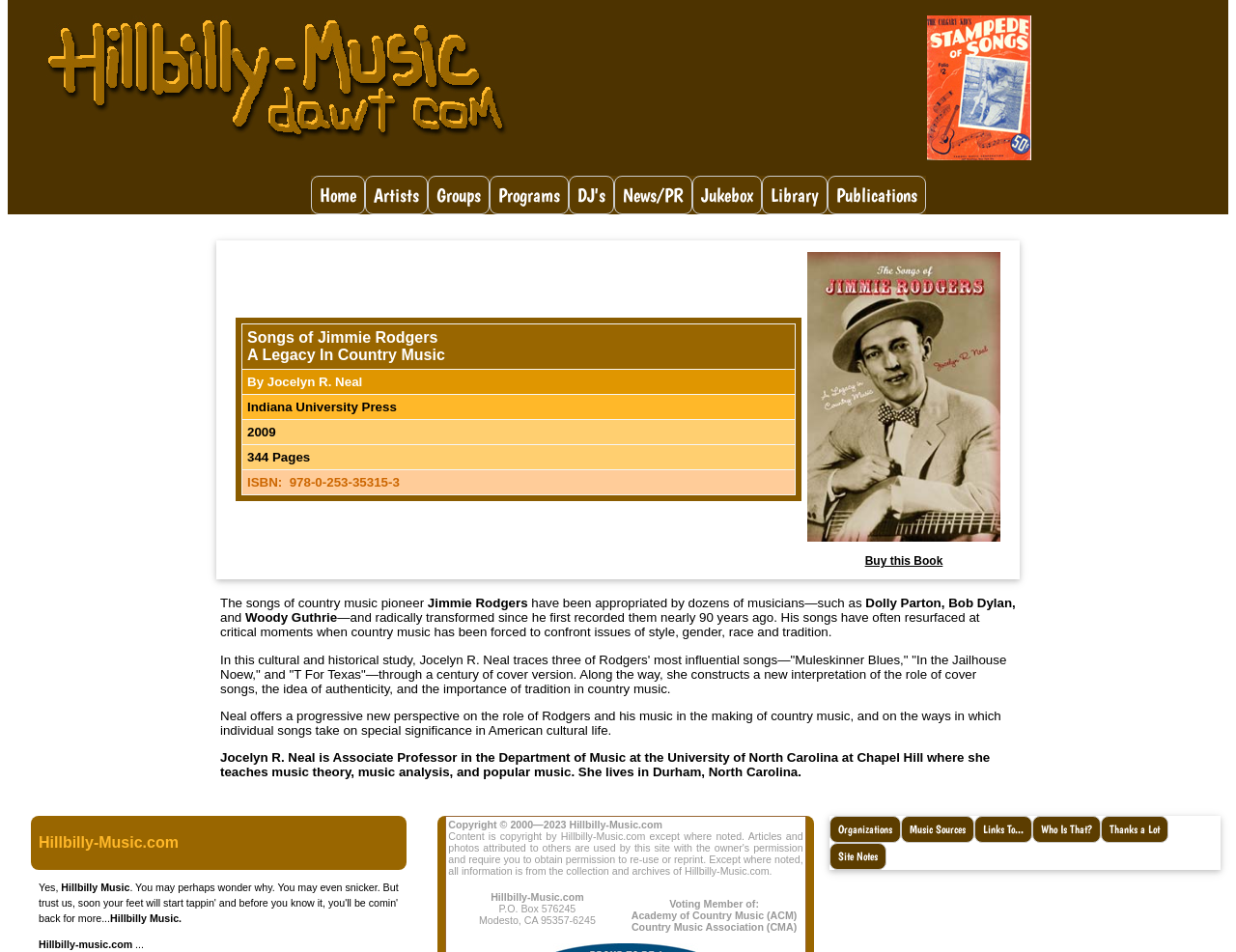Find the bounding box coordinates for the HTML element described as: "Lead Scoring and Qualification". The coordinates should consist of four float values between 0 and 1, i.e., [left, top, right, bottom].

None